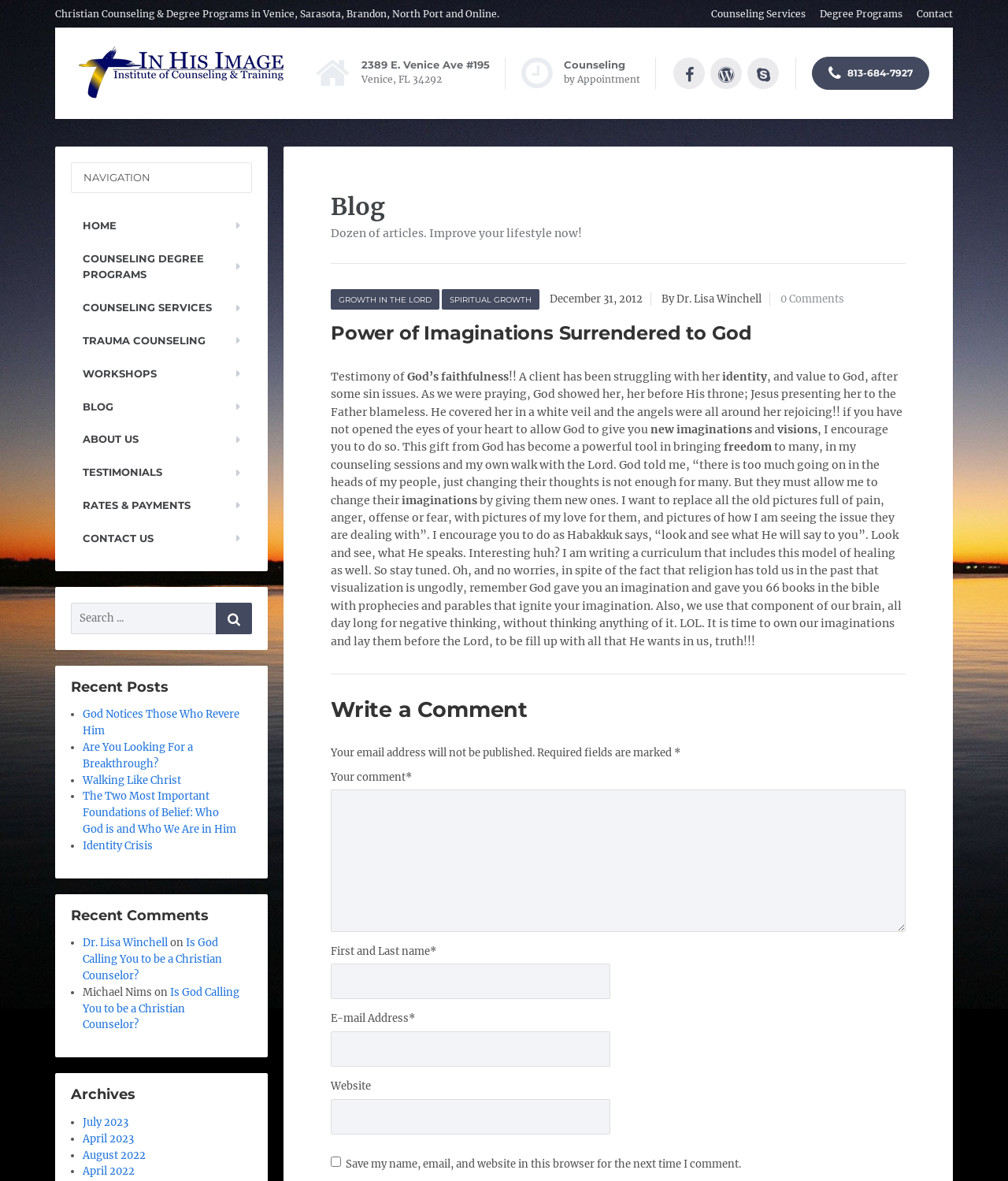Generate a comprehensive description of the webpage.

This webpage is about the "Power of Imaginations Surrendered to God" and appears to be a Christian counseling and training institute. At the top, there is a heading with the institute's name and a brief description of their services. Below this, there are three links to "Counseling Services", "Degree Programs", and "Contact". 

To the right of these links, there is an image of the institute's logo, and below it, there is an address and contact information. Further down, there are social media links to Facebook, WordPress, and Skype, as well as a phone number.

The main content of the page is a blog post titled "GROWTH IN THE LORD" with a brief description and a "Read more" link. The post discusses the importance of surrendering one's imagination to God and how it can bring freedom and healing. There are also several links to other blog posts and articles on related topics.

On the right-hand side of the page, there is a navigation menu with links to various sections of the website, including "HOME", "COUNSELING DEGREE PROGRAMS", "COUNSELING SERVICES", and "BLOG". Below this, there is a search bar and a list of recent posts. Further down, there are lists of recent comments and a section for writing a comment, with fields for name, email, and website.

Overall, the webpage appears to be a resource for those interested in Christian counseling and training, with a focus on the importance of surrendering one's imagination to God.